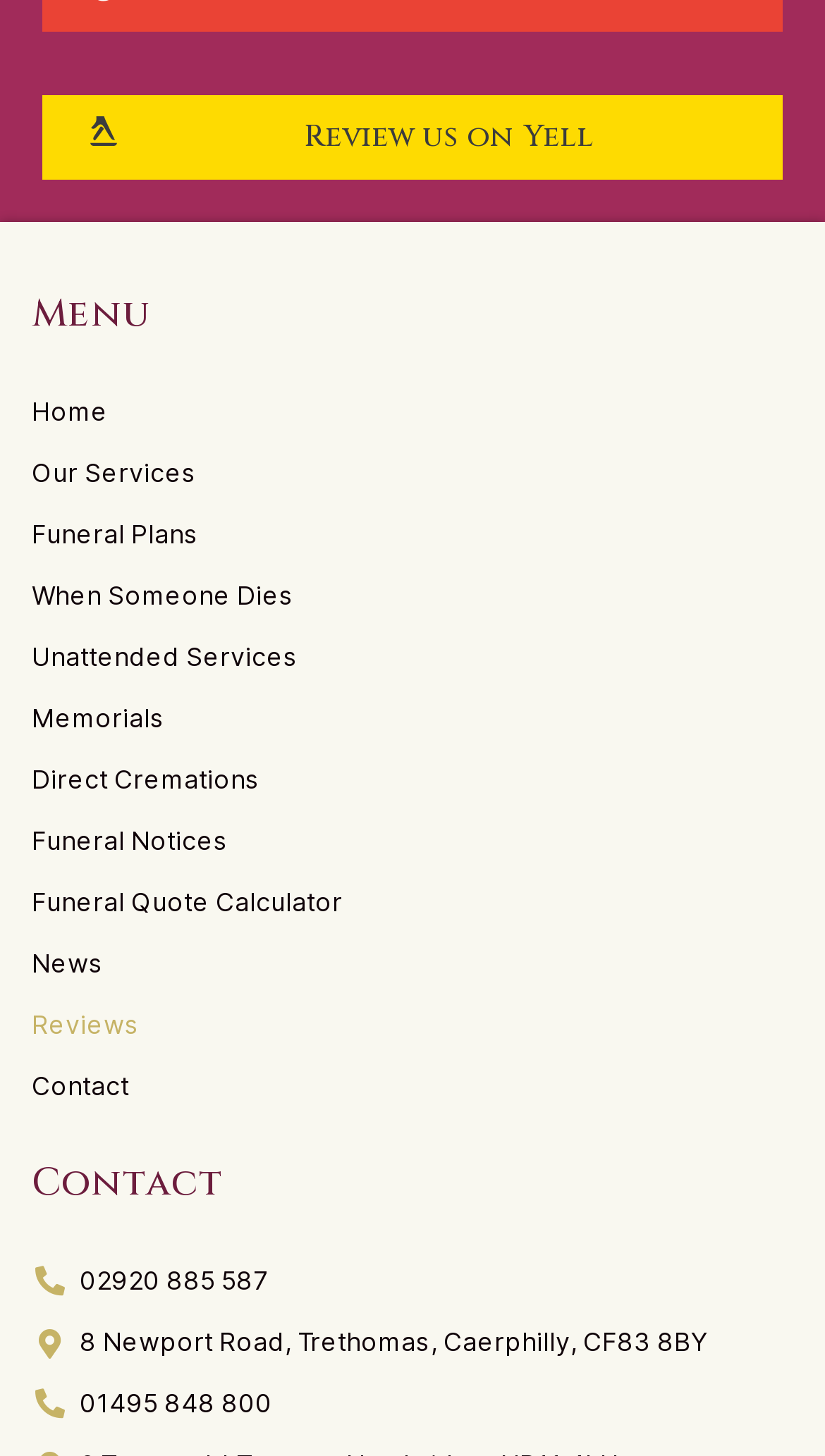Please specify the bounding box coordinates of the clickable region necessary for completing the following instruction: "Click on Funeral Plans". The coordinates must consist of four float numbers between 0 and 1, i.e., [left, top, right, bottom].

[0.038, 0.35, 0.962, 0.384]